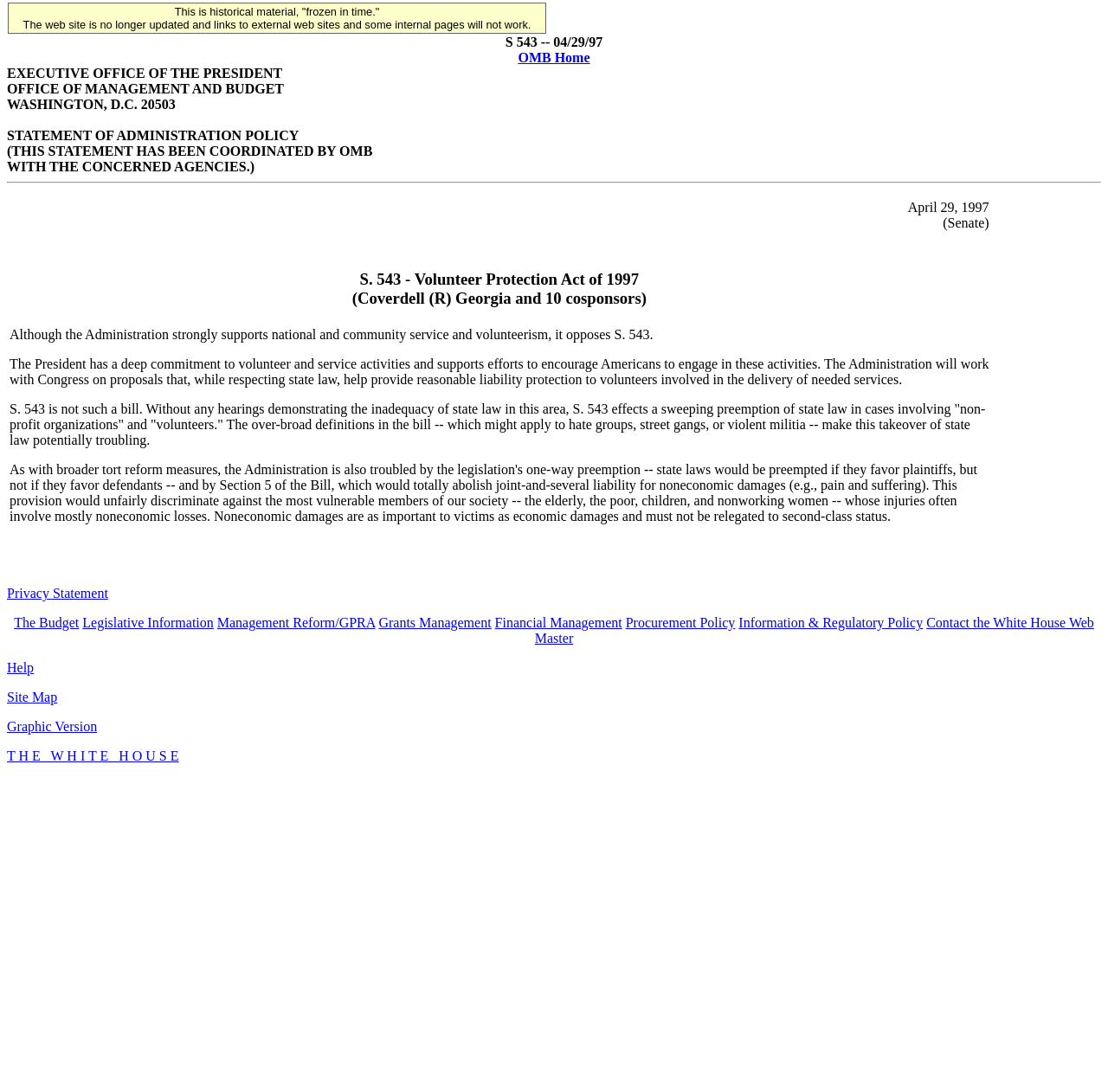What is the purpose of the link 'OMB Home'?
Using the image, give a concise answer in the form of a single word or short phrase.

To go to OMB Home